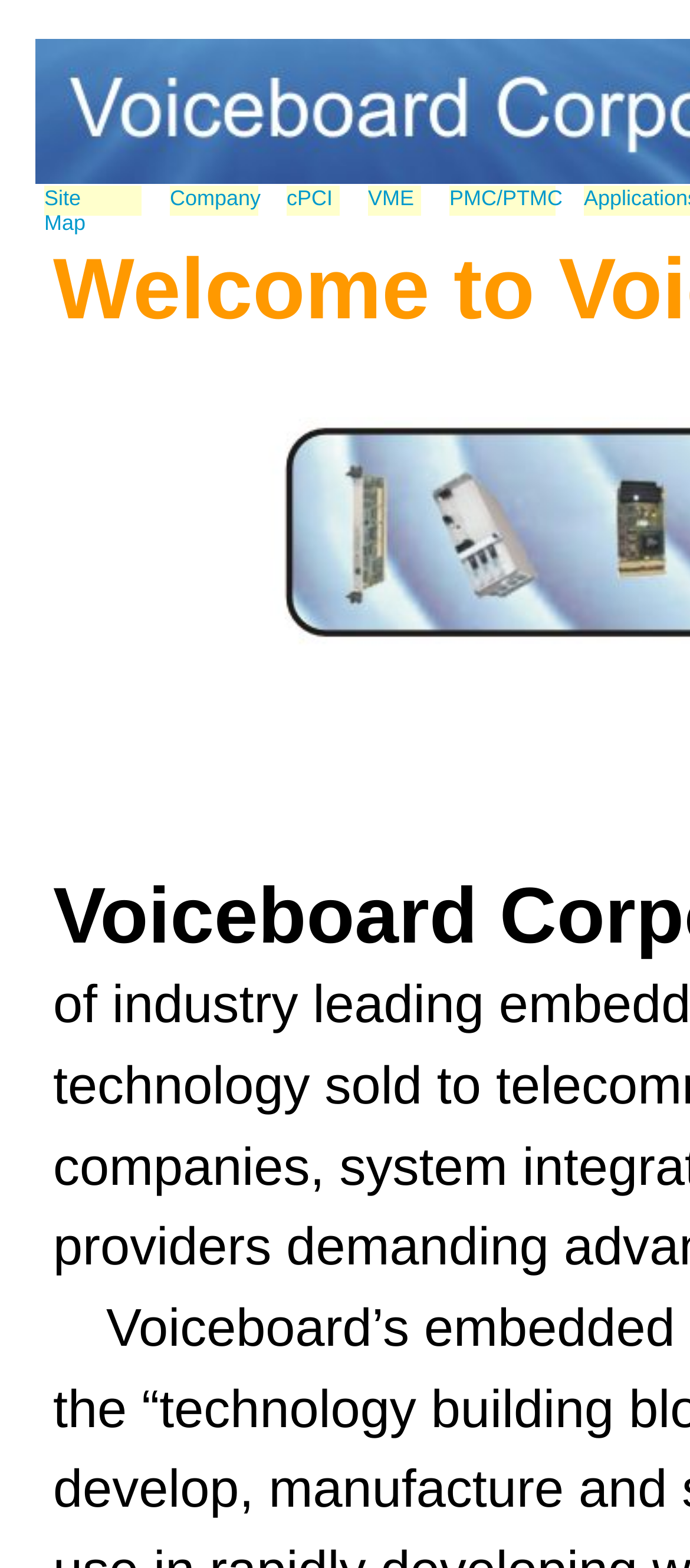How many menu items are there?
Look at the image and respond with a one-word or short phrase answer.

5